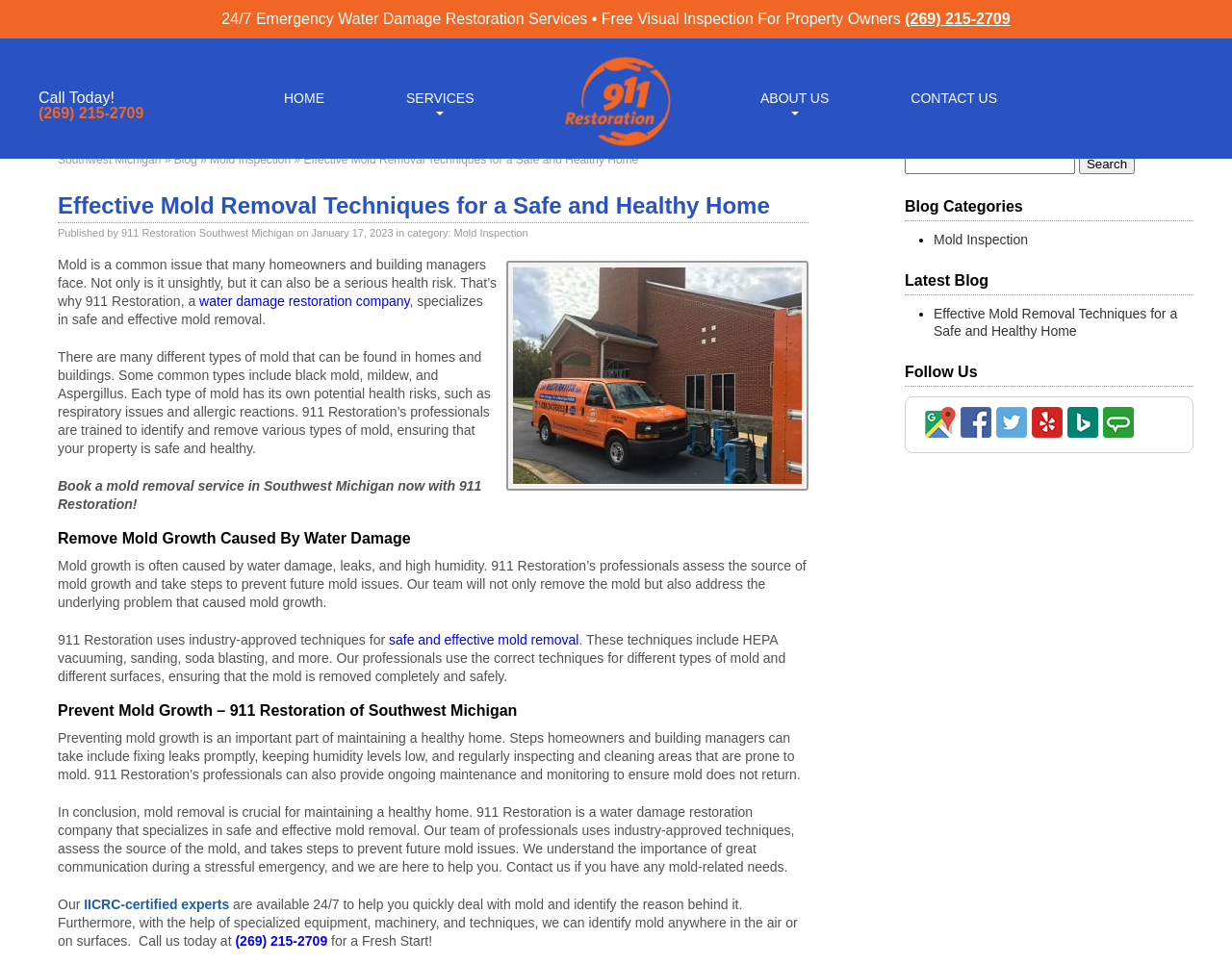Locate the bounding box coordinates of the clickable region necessary to complete the following instruction: "Click the link to know how much RAM is needed to play PUBG, Free fire and Black Desert Online". Provide the coordinates in the format of four float numbers between 0 and 1, i.e., [left, top, right, bottom].

None